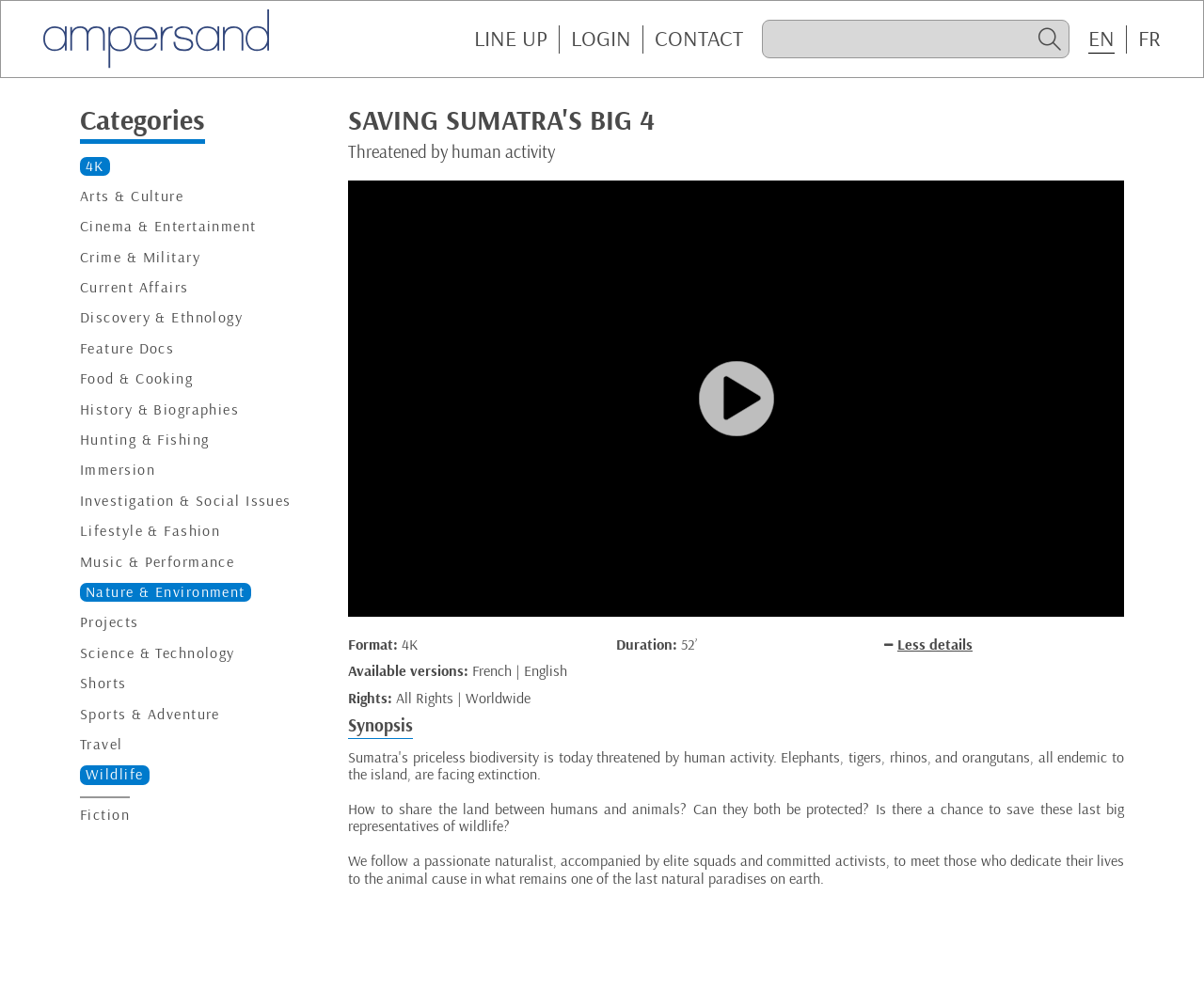What is the format of the video? Please answer the question using a single word or phrase based on the image.

4K